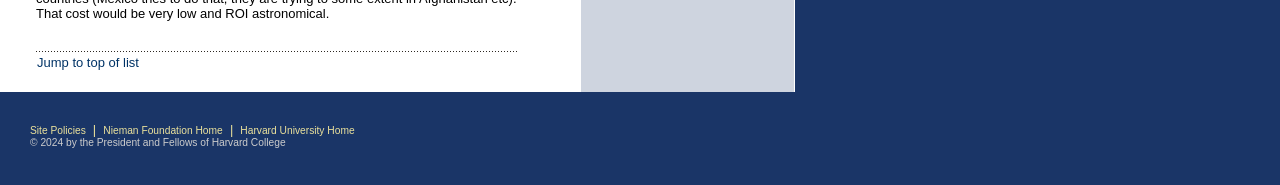Show the bounding box coordinates for the HTML element as described: "Jump to top of list".

[0.029, 0.298, 0.109, 0.38]